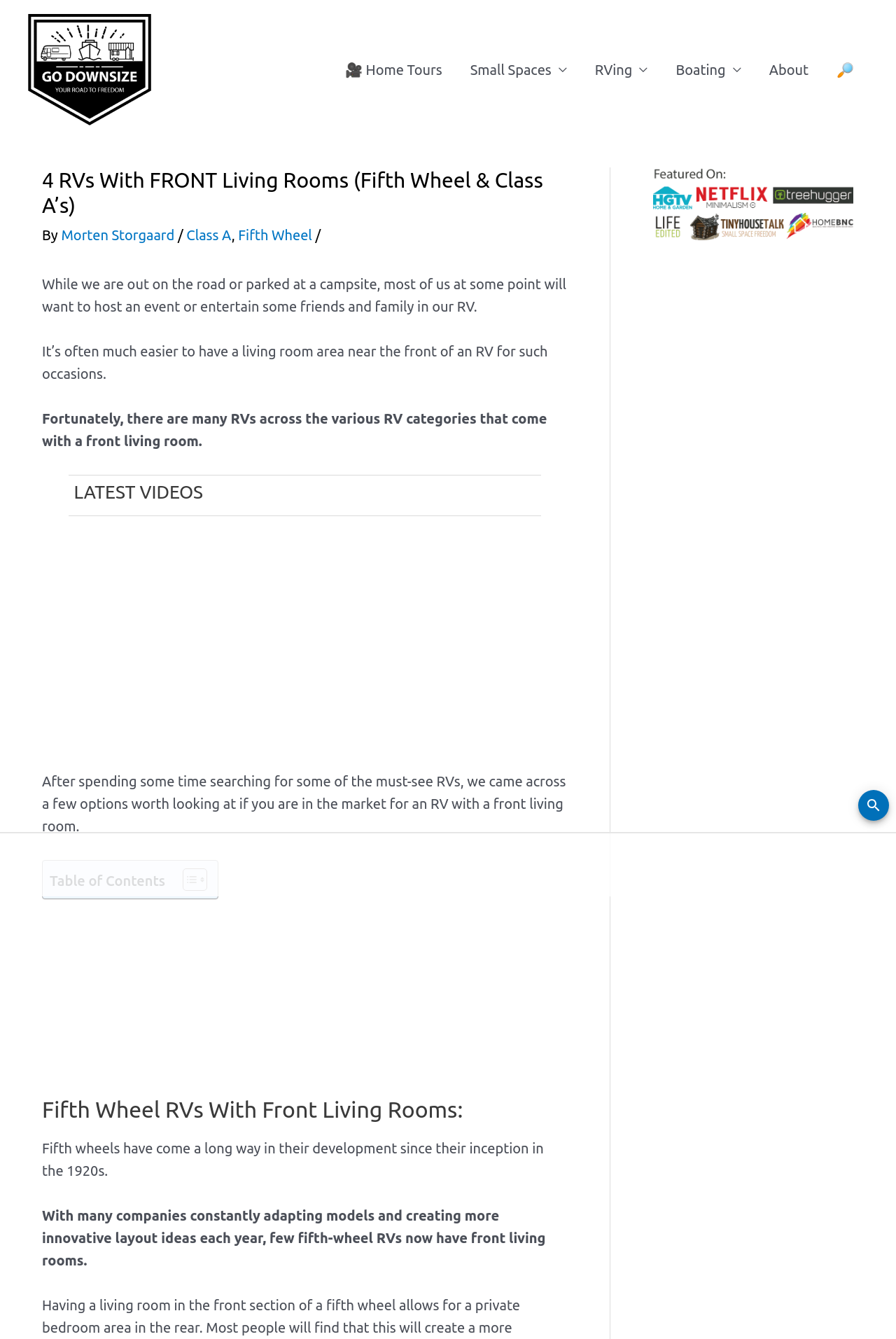Show me the bounding box coordinates of the clickable region to achieve the task as per the instruction: "Click on the Home Tours link".

[0.37, 0.0, 0.509, 0.104]